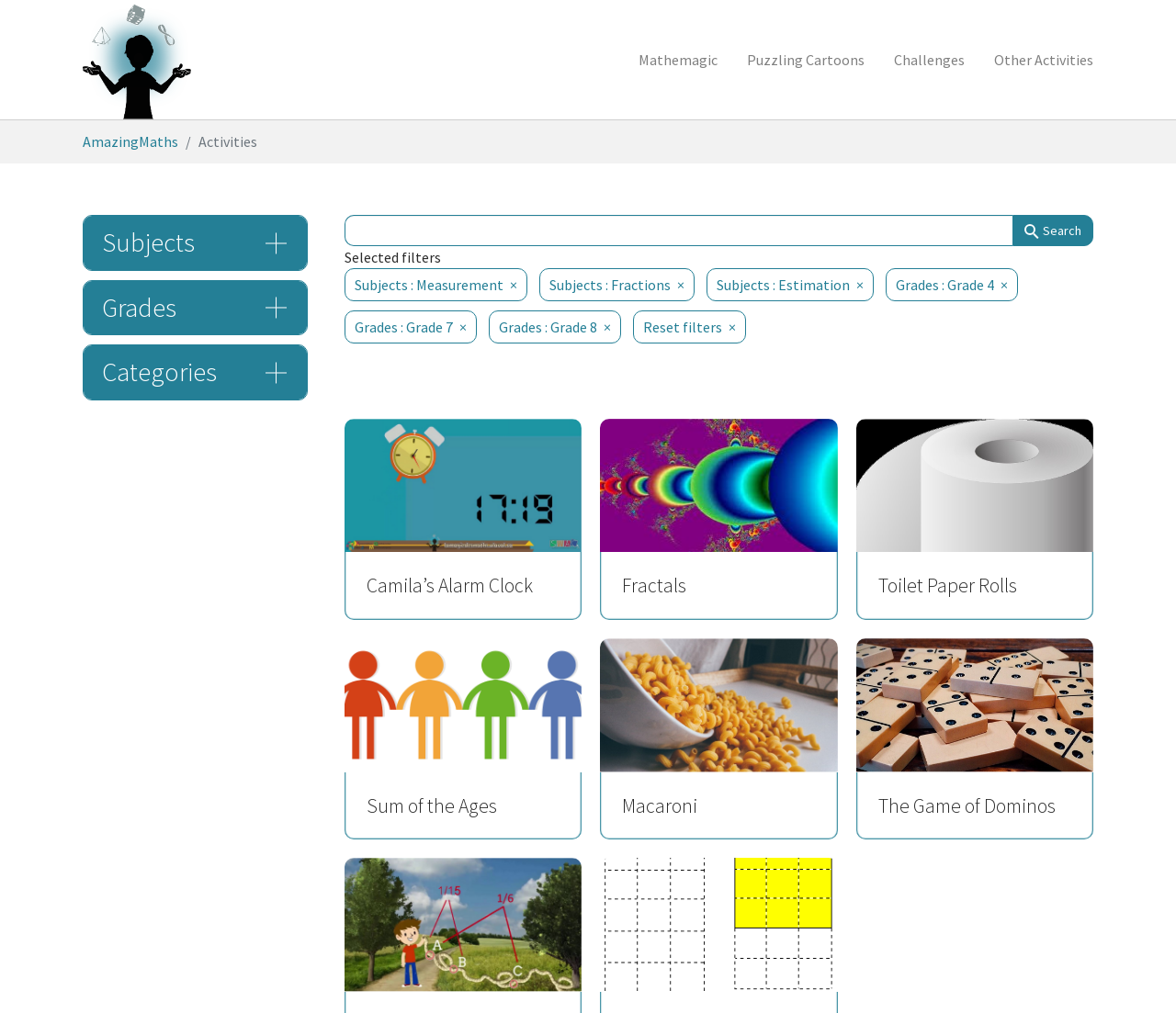Could you specify the bounding box coordinates for the clickable section to complete the following instruction: "Reset filters"?

[0.538, 0.306, 0.634, 0.339]